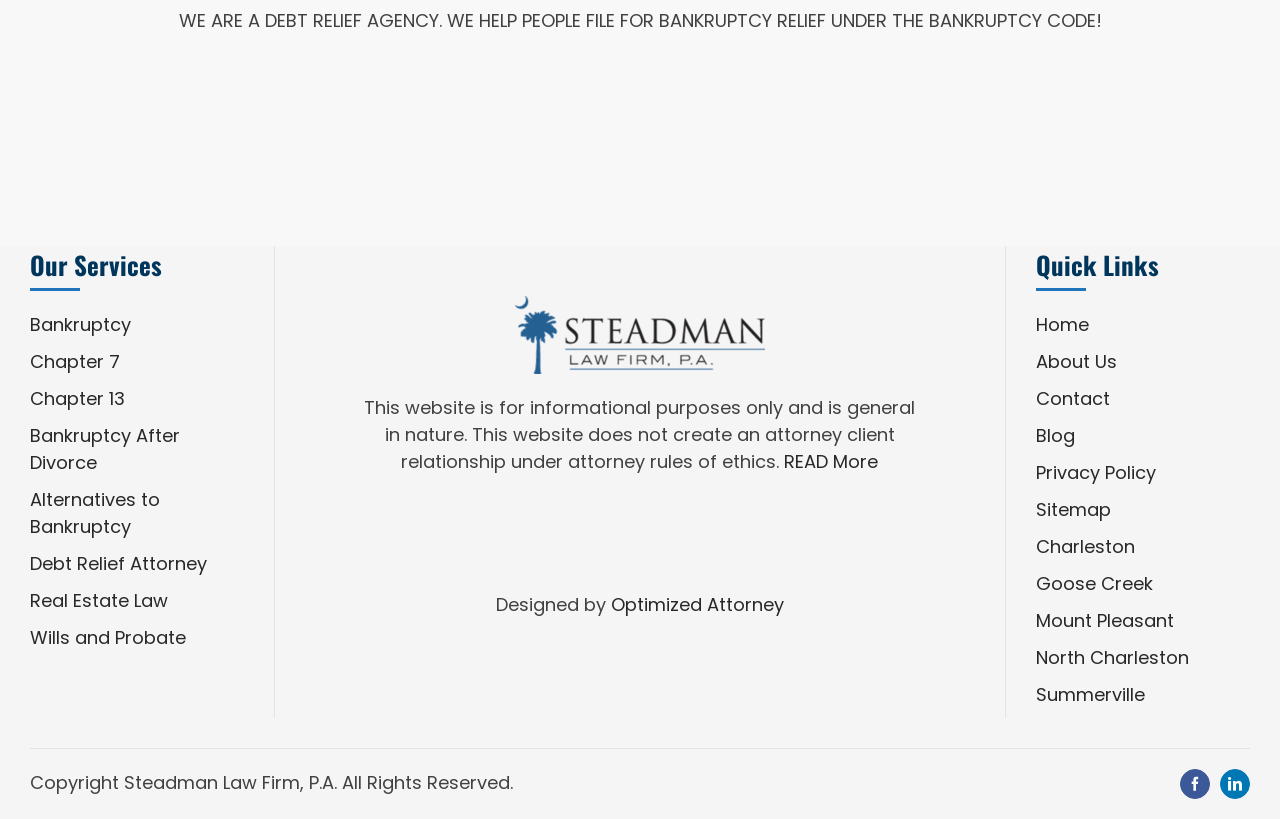What is the purpose of the 'READ More' link?
Please respond to the question with as much detail as possible.

The purpose of the 'READ More' link is to read more about the disclaimer, as it is located below the StaticText 'This website is for informational purposes only and is general in nature. This website does not create an attorney client relationship under attorney rules of ethics.'